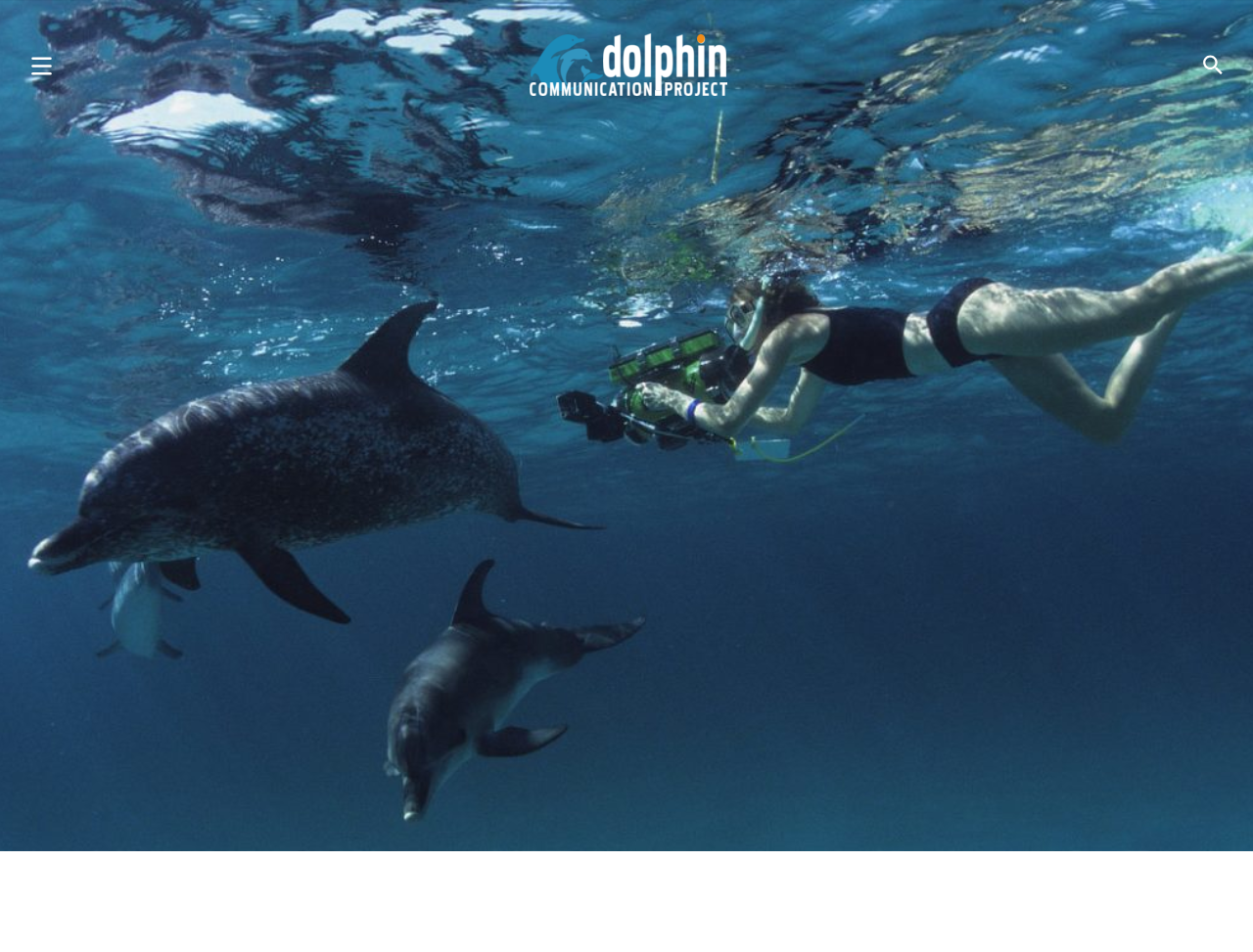Please identify the coordinates of the bounding box that should be clicked to fulfill this instruction: "Click the News link".

[0.0, 0.334, 1.0, 0.373]